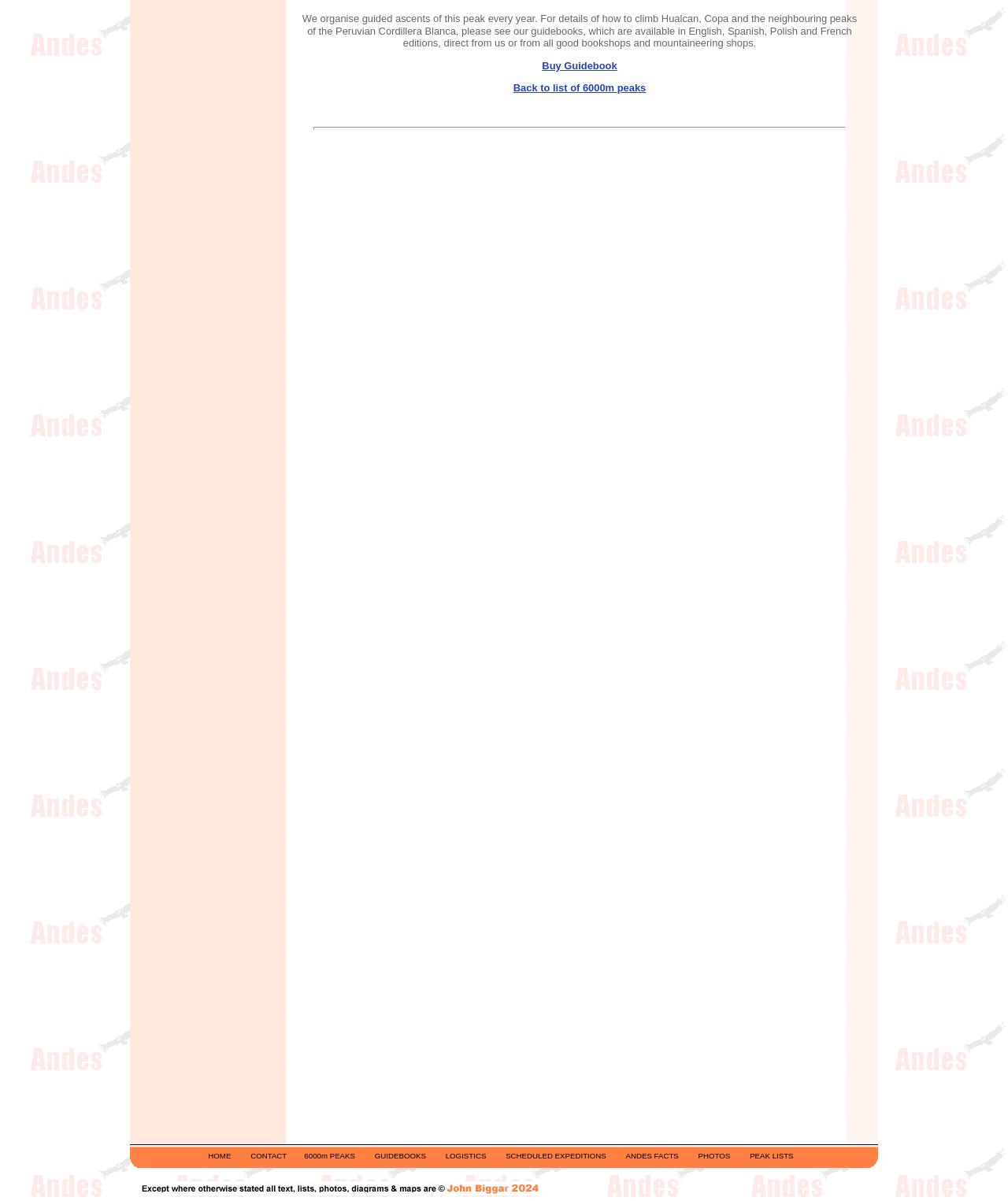Bounding box coordinates are specified in the format (top-left x, top-left y, bottom-right x, bottom-right y). All values are floating point numbers bounded between 0 and 1. Please provide the bounding box coordinate of the region this sentence describes: LOGISTICS

[0.436, 0.959, 0.488, 0.966]